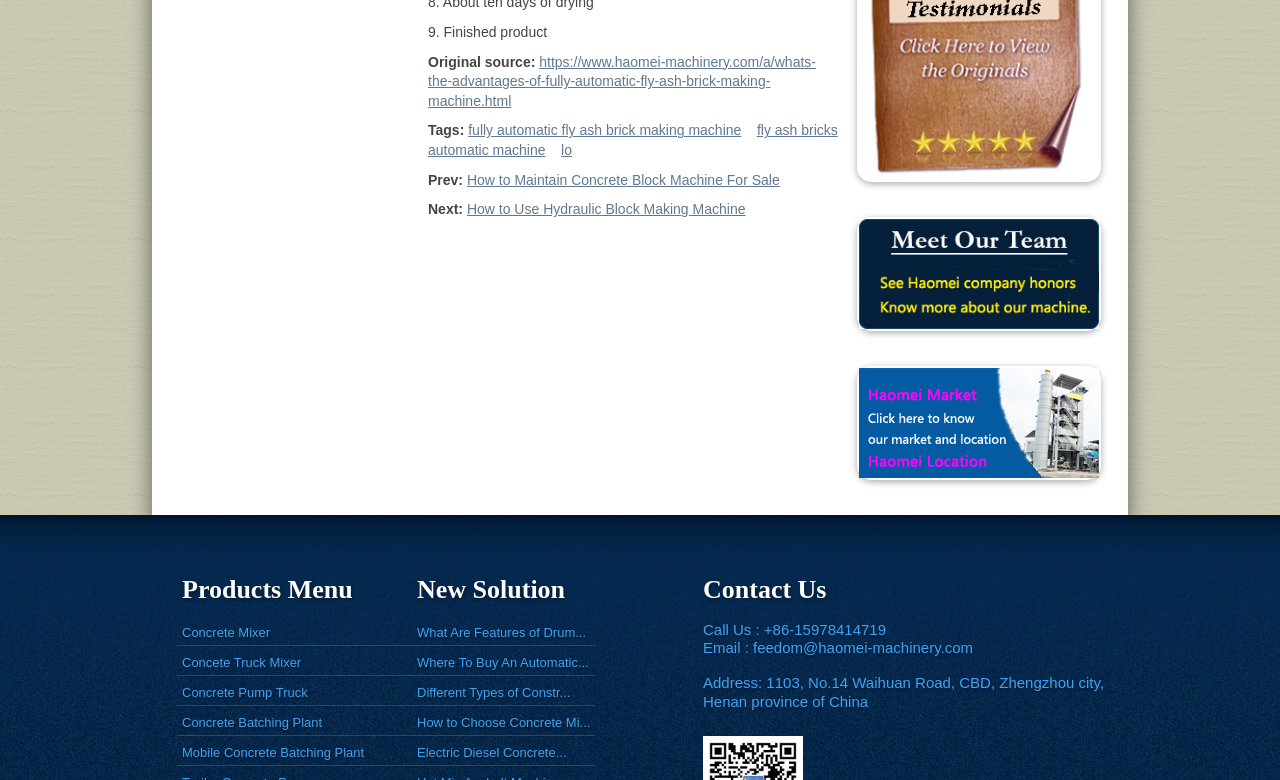Given the description of a UI element: "The Great American Novel", identify the bounding box coordinates of the matching element in the webpage screenshot.

None